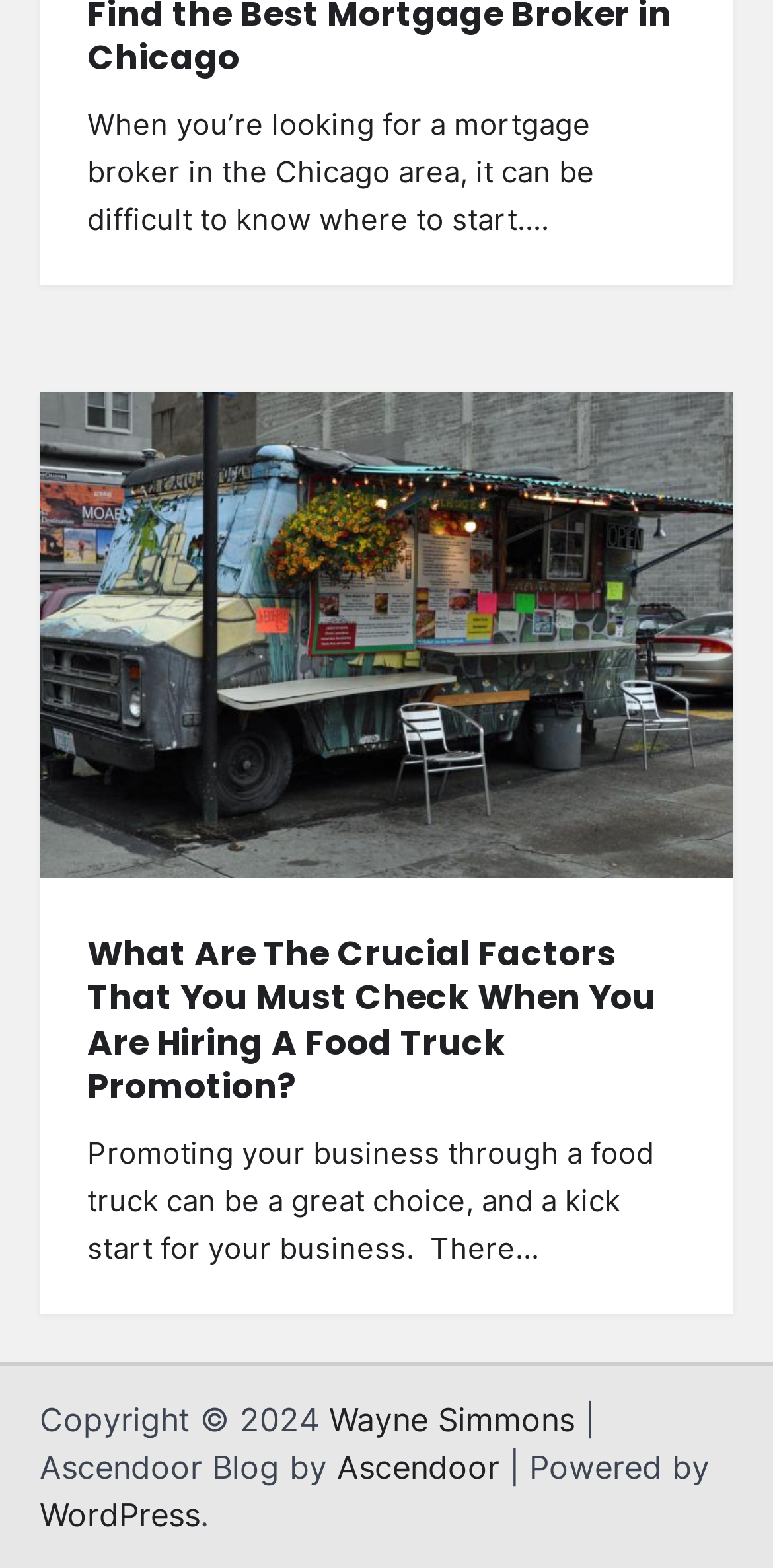Give a concise answer using one word or a phrase to the following question:
What is the platform used to power the blog?

WordPress